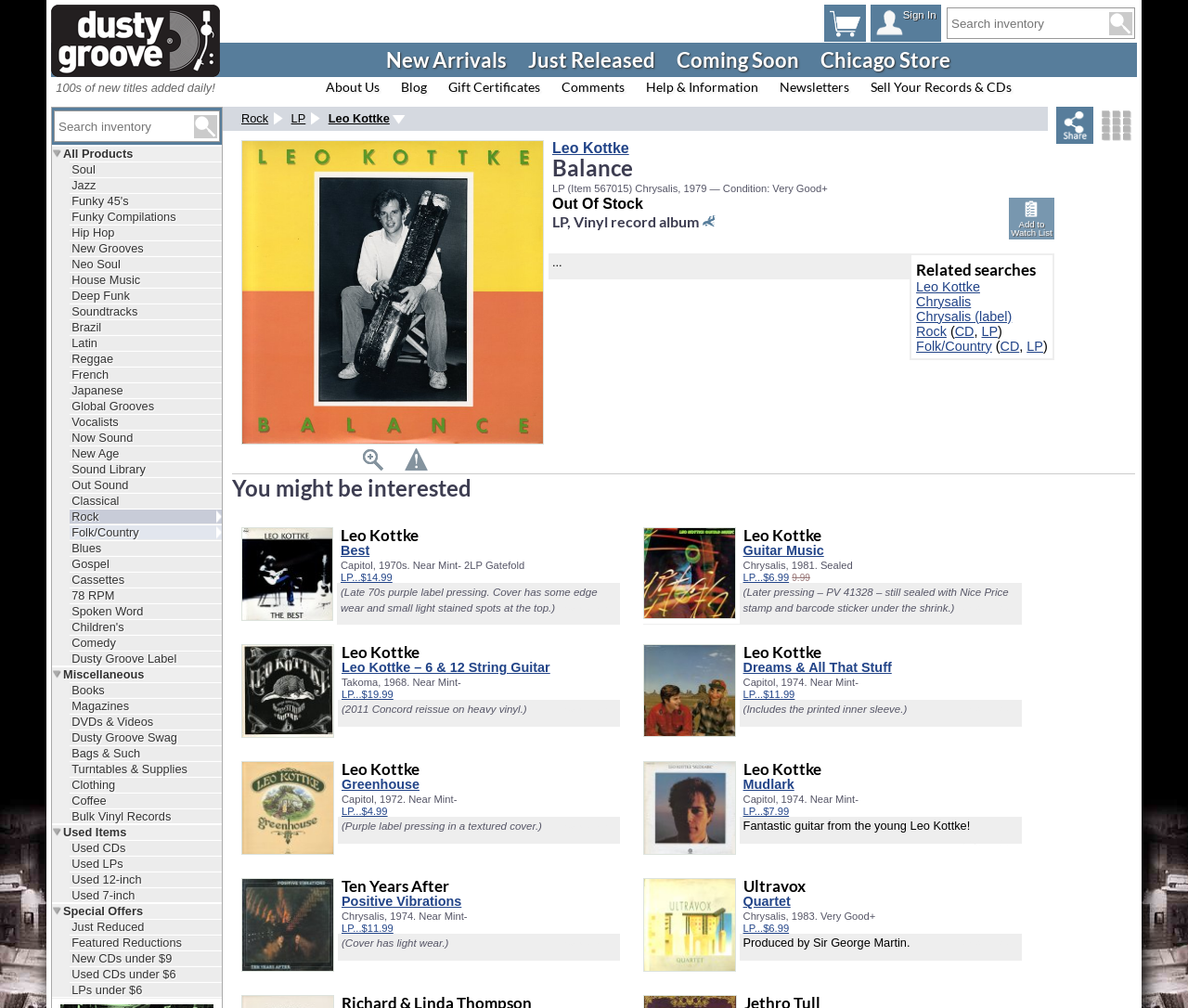What types of music can be found on this website?
Please ensure your answer to the question is detailed and covers all necessary aspects.

The types of music can be found on the left side of the webpage, where there are links to different genres such as Jazz, Soul, Funk, Hip Hop, R&B, Latin, Brazil, African, World Music, Avant, Rock, Blues, and more.